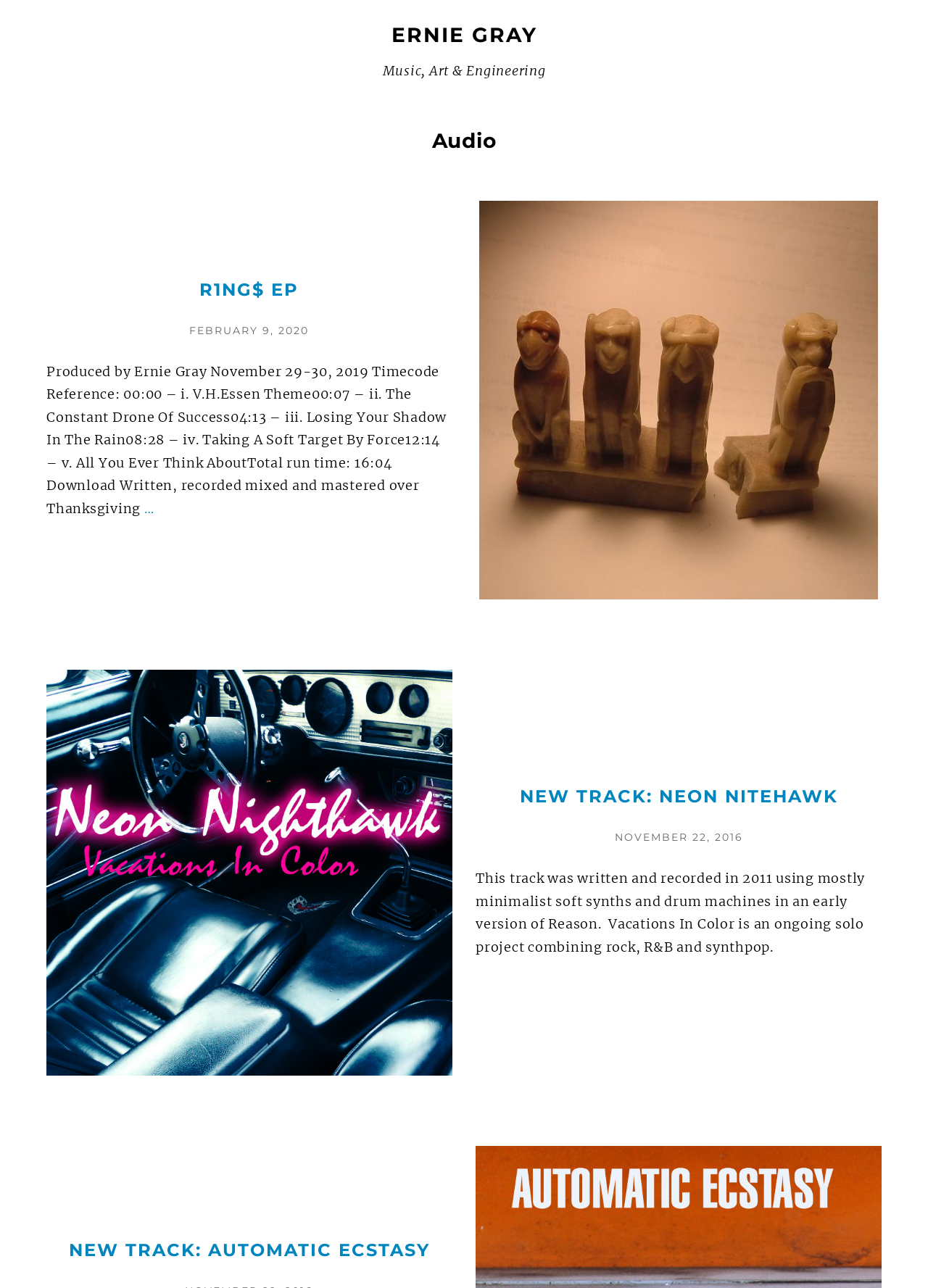Using the element description: "February 9, 2020", determine the bounding box coordinates for the specified UI element. The coordinates should be four float numbers between 0 and 1, [left, top, right, bottom].

[0.204, 0.251, 0.333, 0.261]